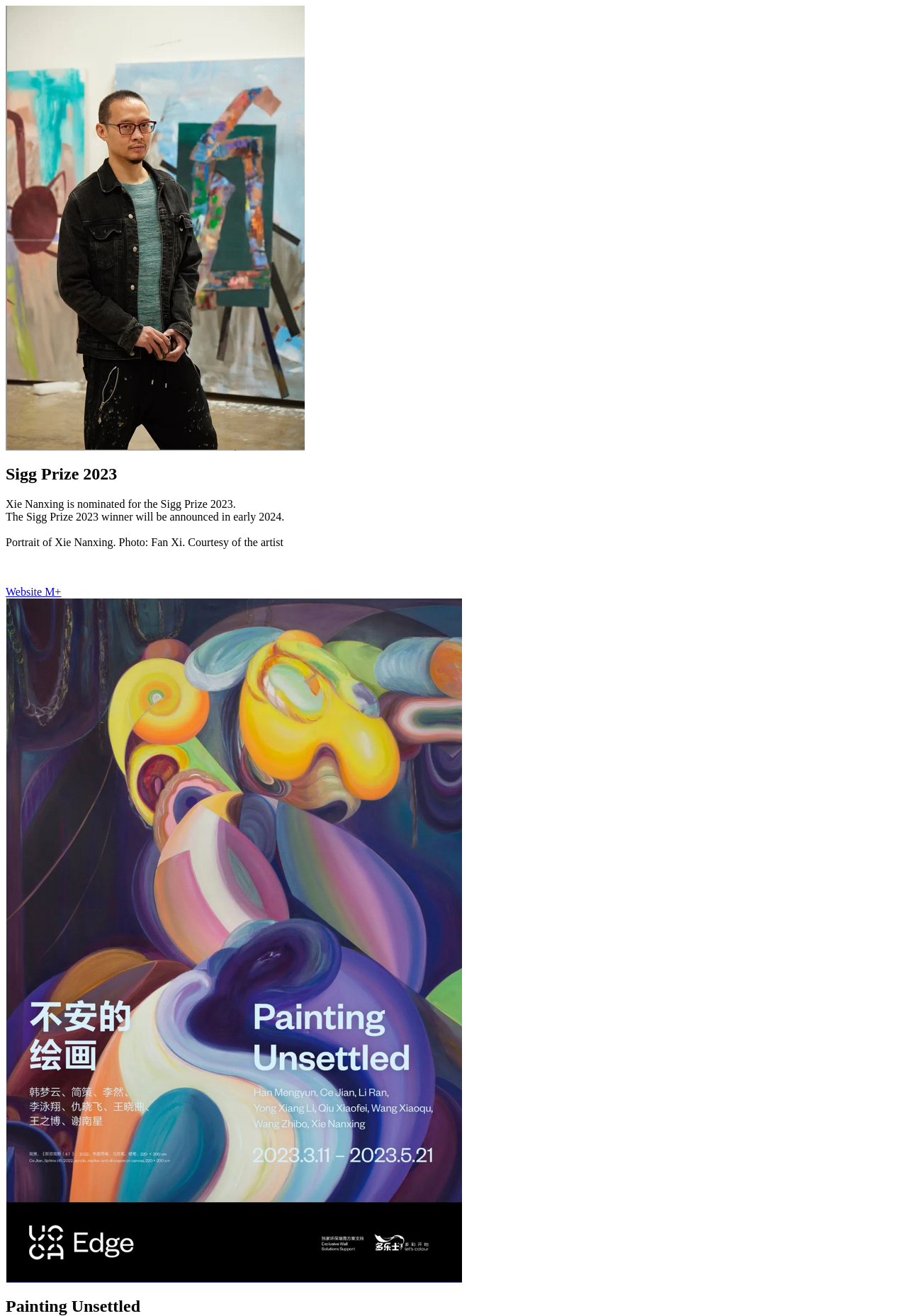When will the Sigg Prize 2023 winner be announced?
Please give a detailed answer to the question using the information shown in the image.

The webpage contains a StaticText element with the text 'The Sigg Prize 2023 winner will be announced in early 2024.' which provides the answer to this question.